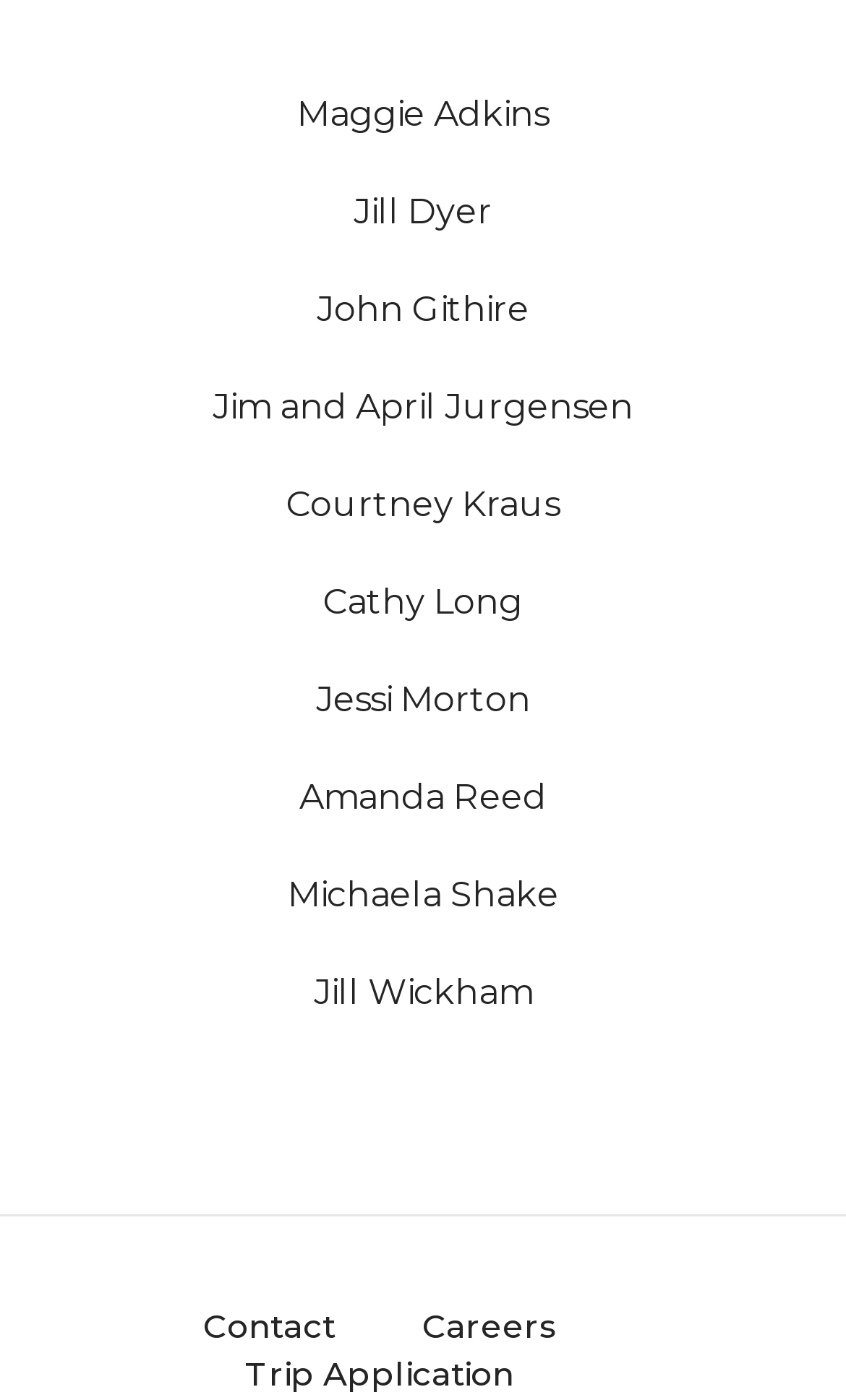Pinpoint the bounding box coordinates of the clickable area necessary to execute the following instruction: "explore careers". The coordinates should be given as four float numbers between 0 and 1, namely [left, top, right, bottom].

[0.499, 0.93, 0.76, 0.965]